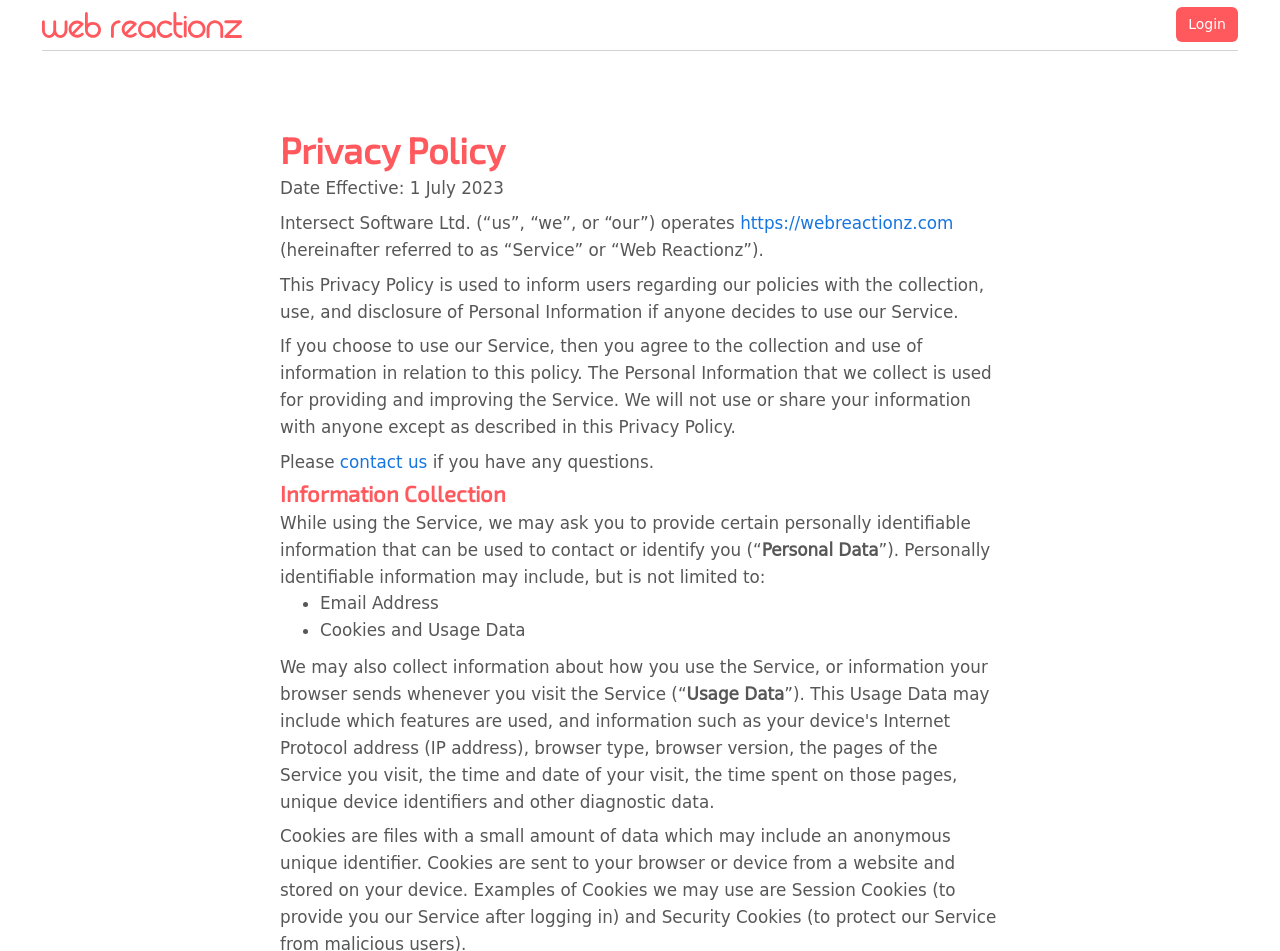How can users contact the service provider?
Could you give a comprehensive explanation in response to this question?

Users can contact the service provider by clicking on the 'contact us' link, which is provided at the end of the privacy policy.